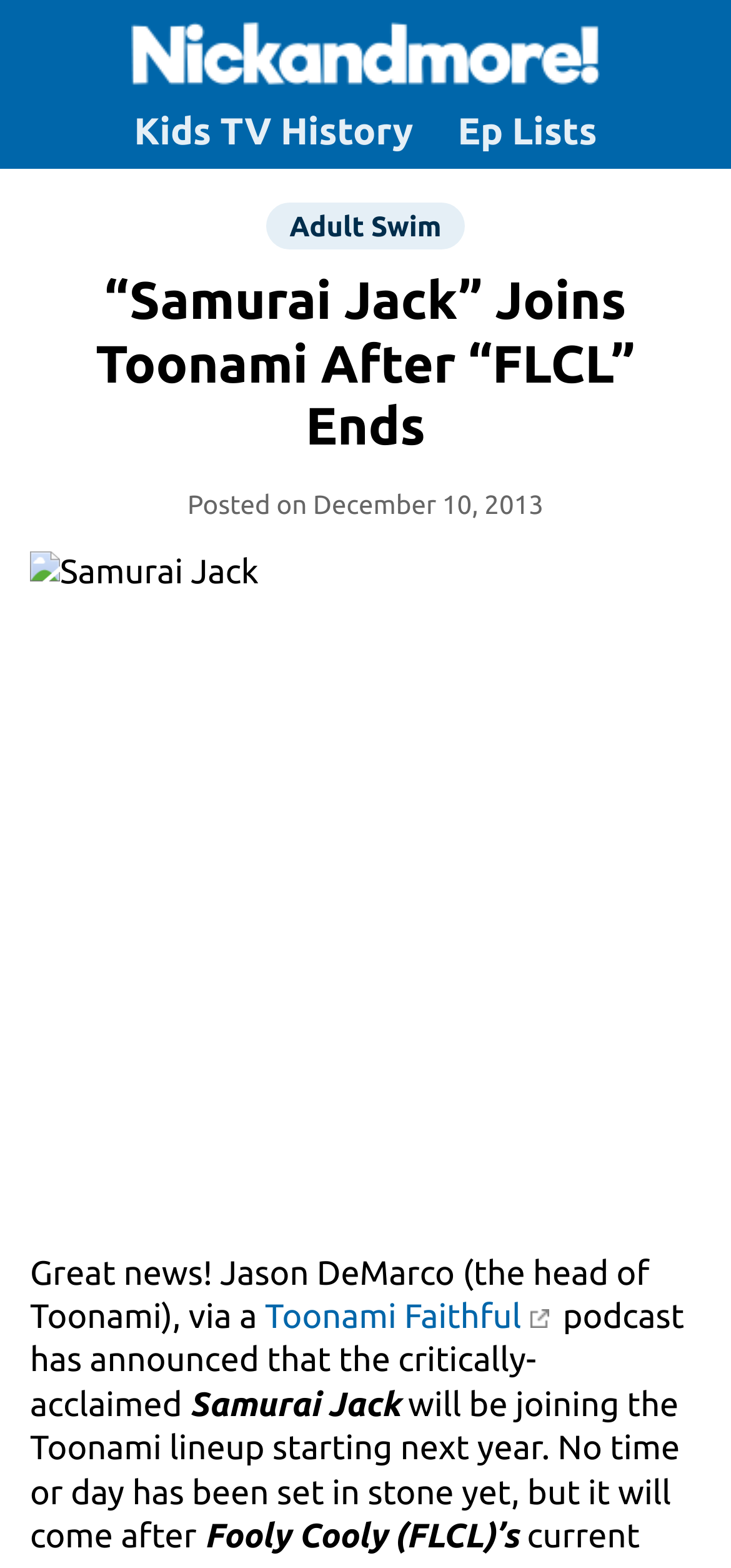What is the name of the TV show joining Toonami?
Examine the image and give a concise answer in one word or a short phrase.

Samurai Jack